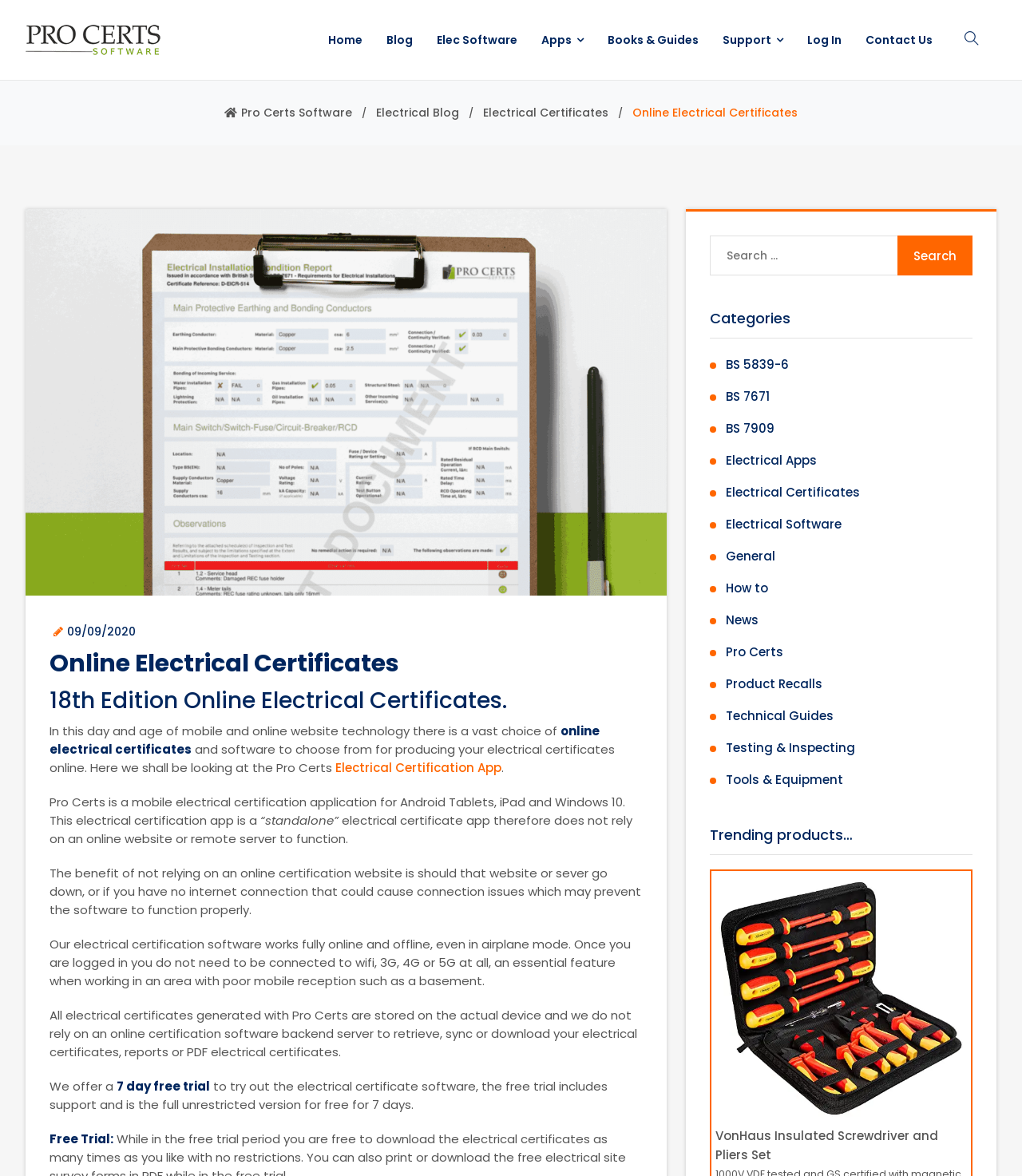Using the provided element description: "Contact Us", identify the bounding box coordinates. The coordinates should be four floats between 0 and 1 in the order [left, top, right, bottom].

[0.847, 0.01, 0.912, 0.058]